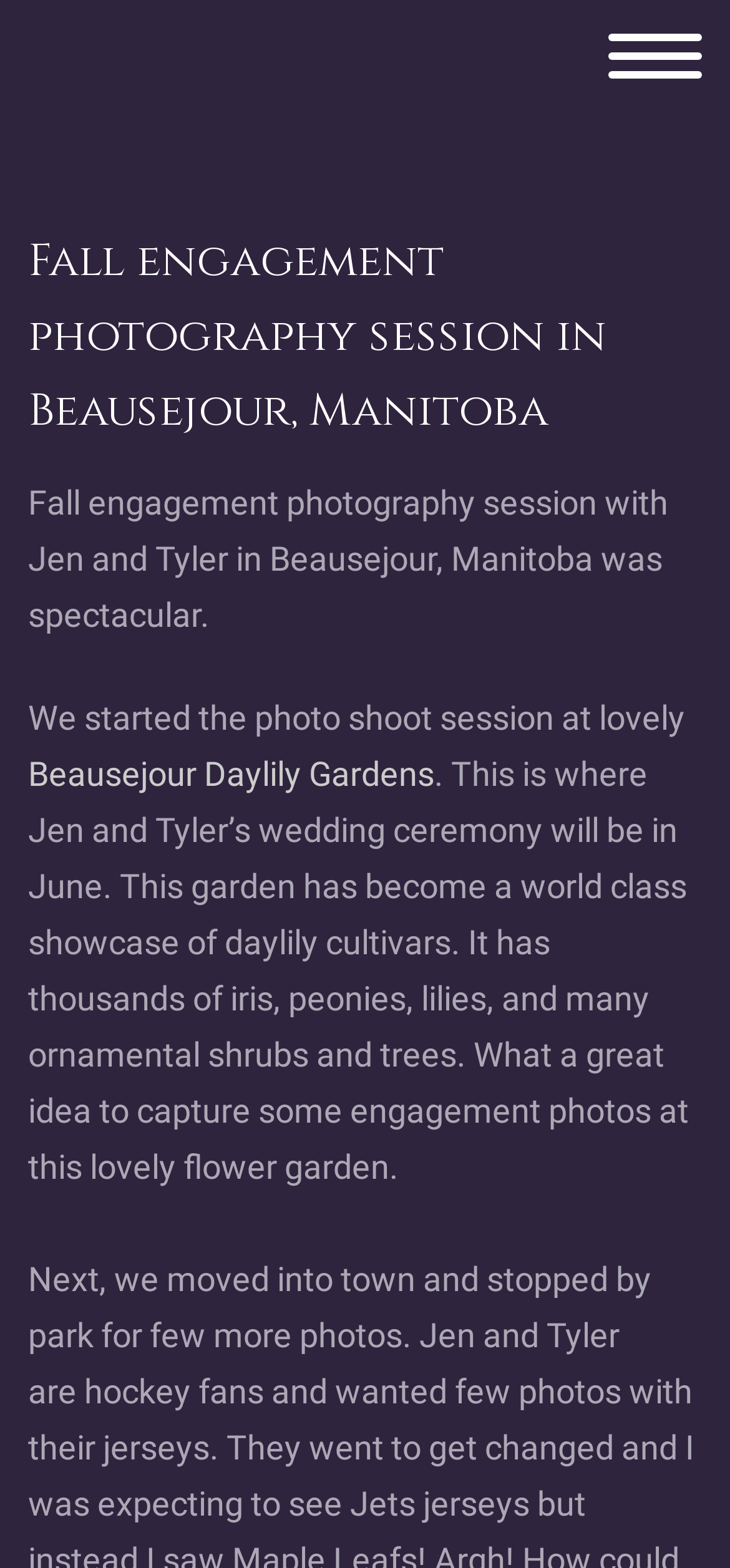What type of plants are showcased in the garden?
Based on the content of the image, thoroughly explain and answer the question.

According to the static text, the garden has become a world-class showcase of daylily cultivars, along with other plants like iris, peonies, lilies, and ornamental shrubs and trees.